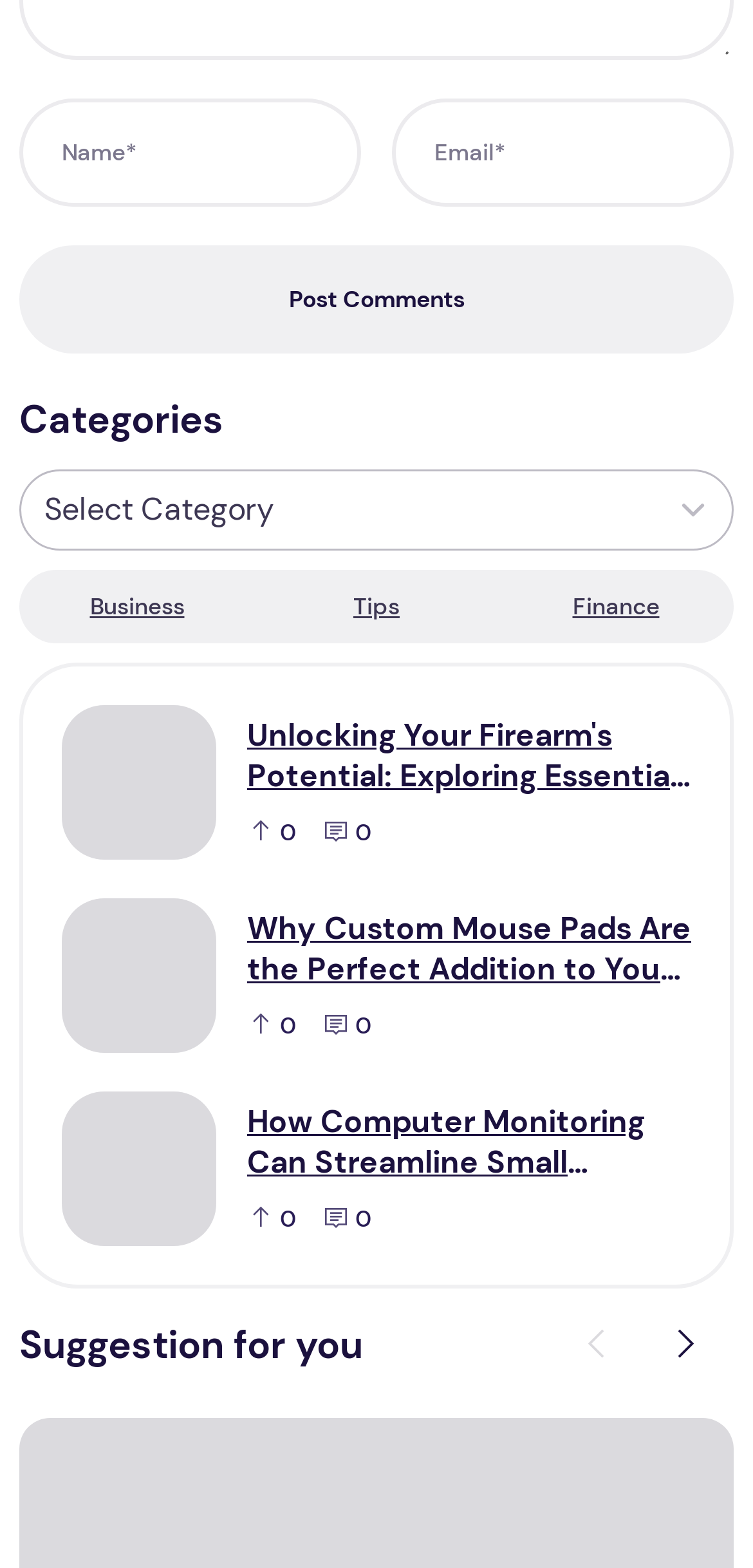Locate the bounding box coordinates of the segment that needs to be clicked to meet this instruction: "Enter your name".

[0.026, 0.063, 0.479, 0.132]